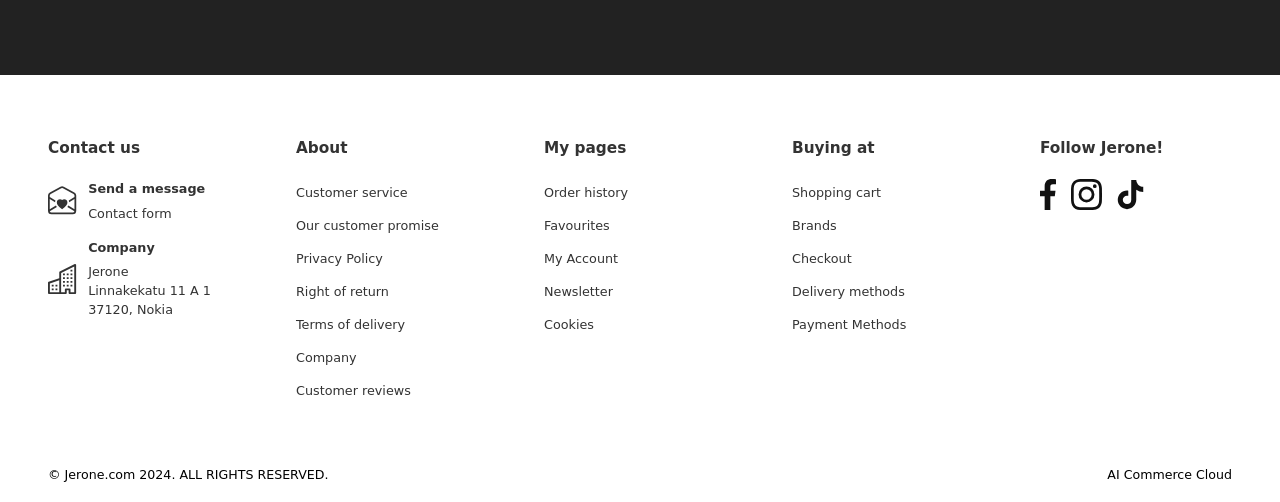Find the bounding box coordinates of the clickable area that will achieve the following instruction: "View all posts by UPS Education".

None